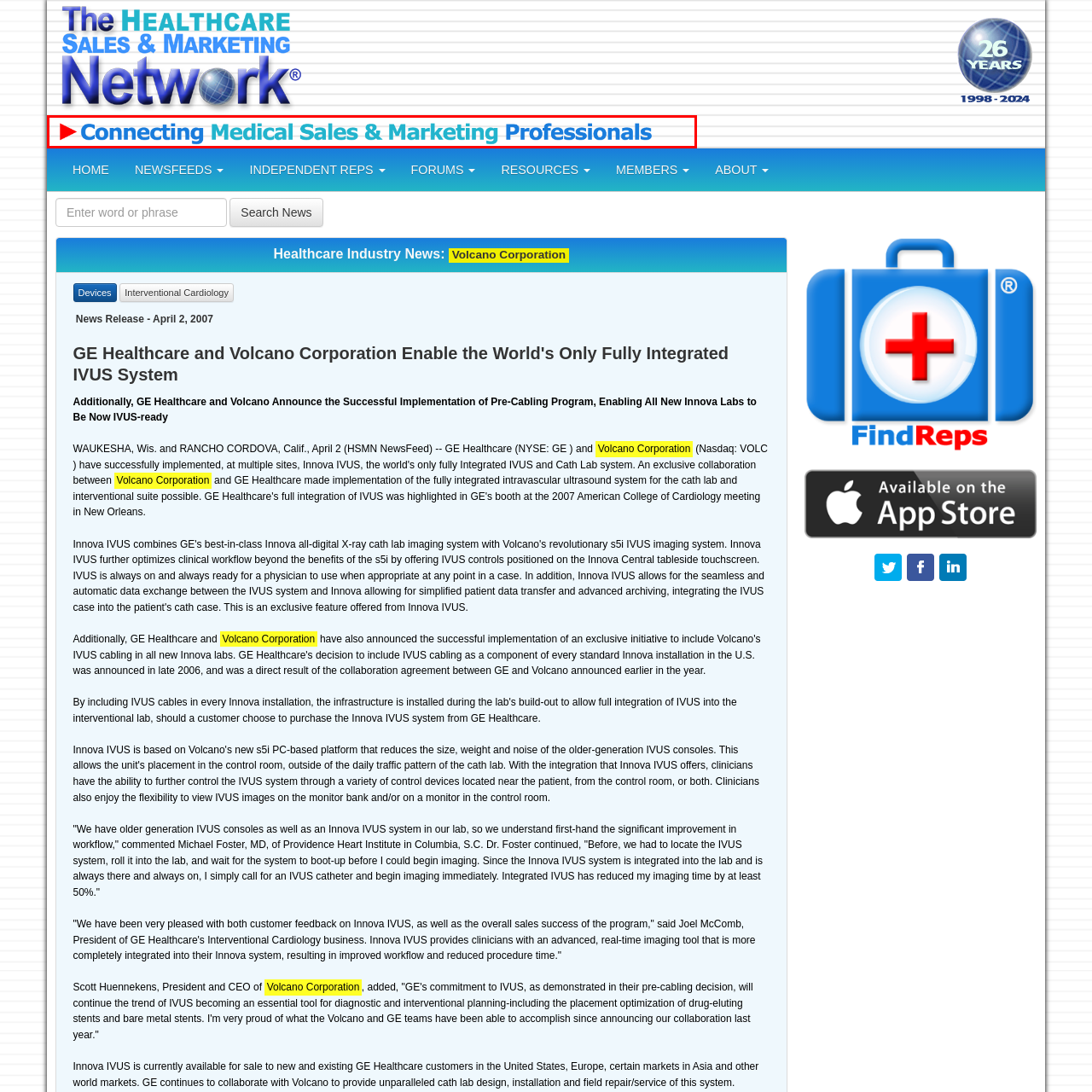Direct your attention to the part of the image marked by the red boundary and give a detailed response to the following question, drawing from the image: What color is the word 'Professionals' in?

According to the caption, the word 'Professionals' stands out in bold blue, reinforcing the importance and expertise of those within the industry.